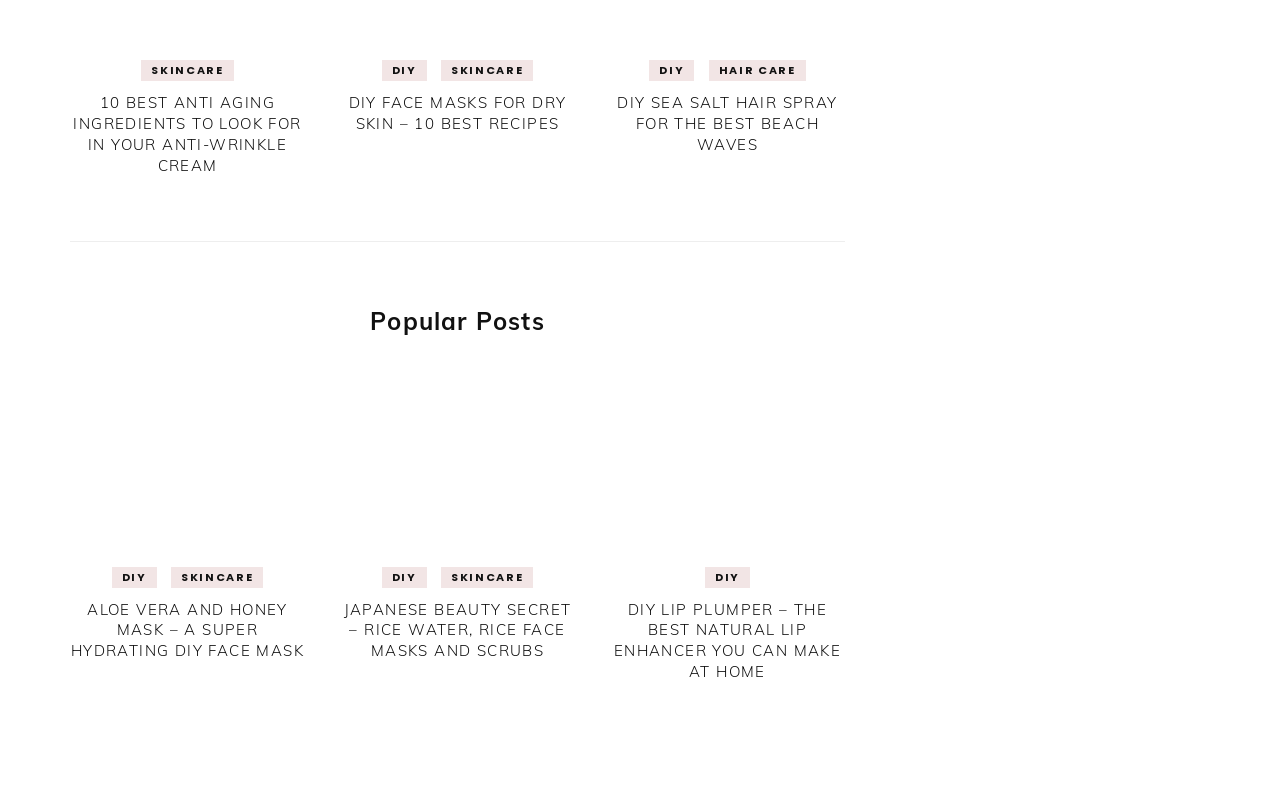How many headings are on this webpage?
Based on the screenshot, provide your answer in one word or phrase.

6